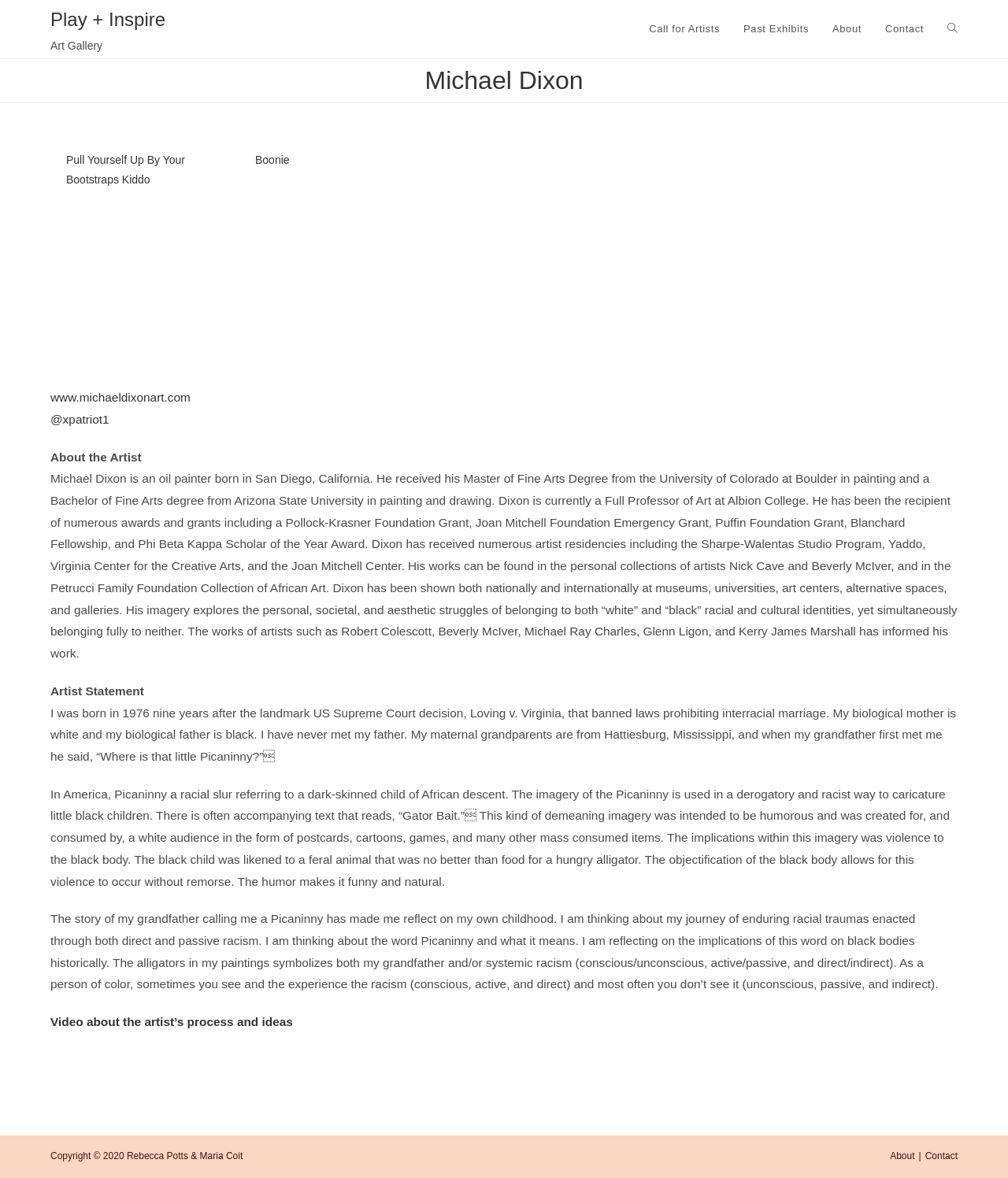Pinpoint the bounding box coordinates of the element to be clicked to execute the instruction: "Click on 'Call for Artists'".

[0.632, 0.0, 0.726, 0.049]